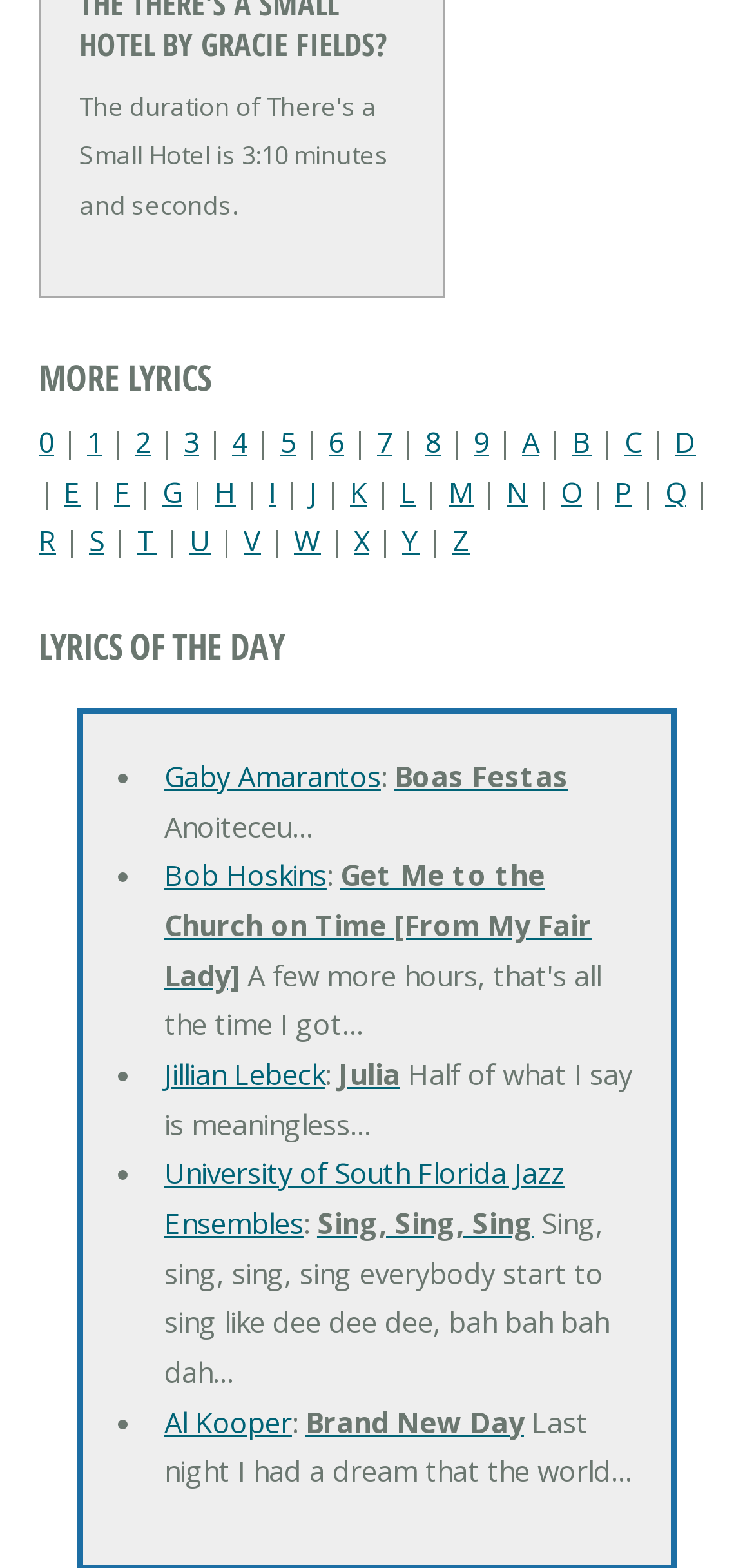Answer the following in one word or a short phrase: 
How many list markers are there on the webpage?

5